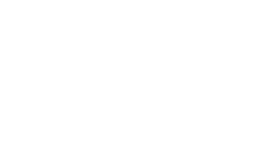Offer a detailed account of the various components present in the image.

The image showcases a logo or design associated with "Candybar Couture," a creative design service featured in a portfolio. This logo represents a contemporary aesthetic, likely aimed at clients seeking chic and stylish branding solutions. The overall style suggests expertise in creating visually appealing designs tailored for events or promotional purposes. Positioned within a portfolio that highlights various client projects, this logo emphasizes the artistic flair and uniqueness of Candybar Couture, appealing to individuals or businesses looking for custom design work.